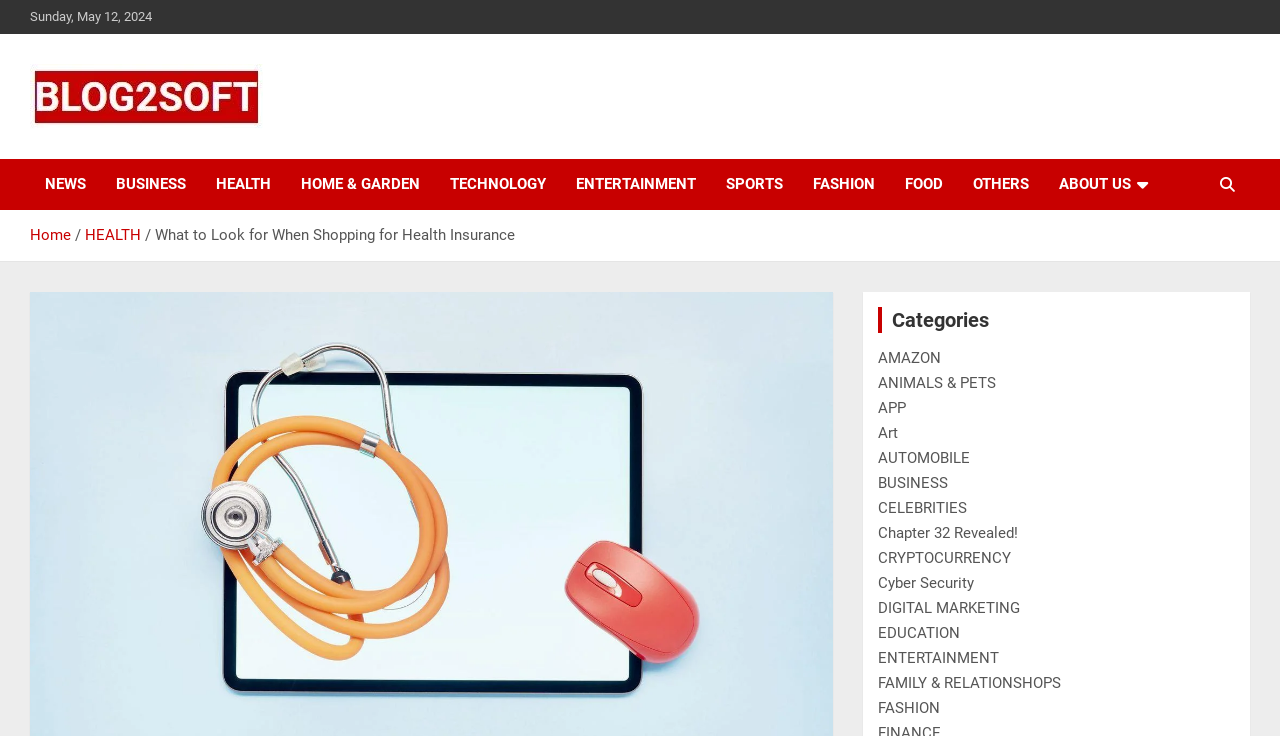Can you specify the bounding box coordinates of the area that needs to be clicked to fulfill the following instruction: "Go to the HEALTH category"?

[0.157, 0.216, 0.223, 0.286]